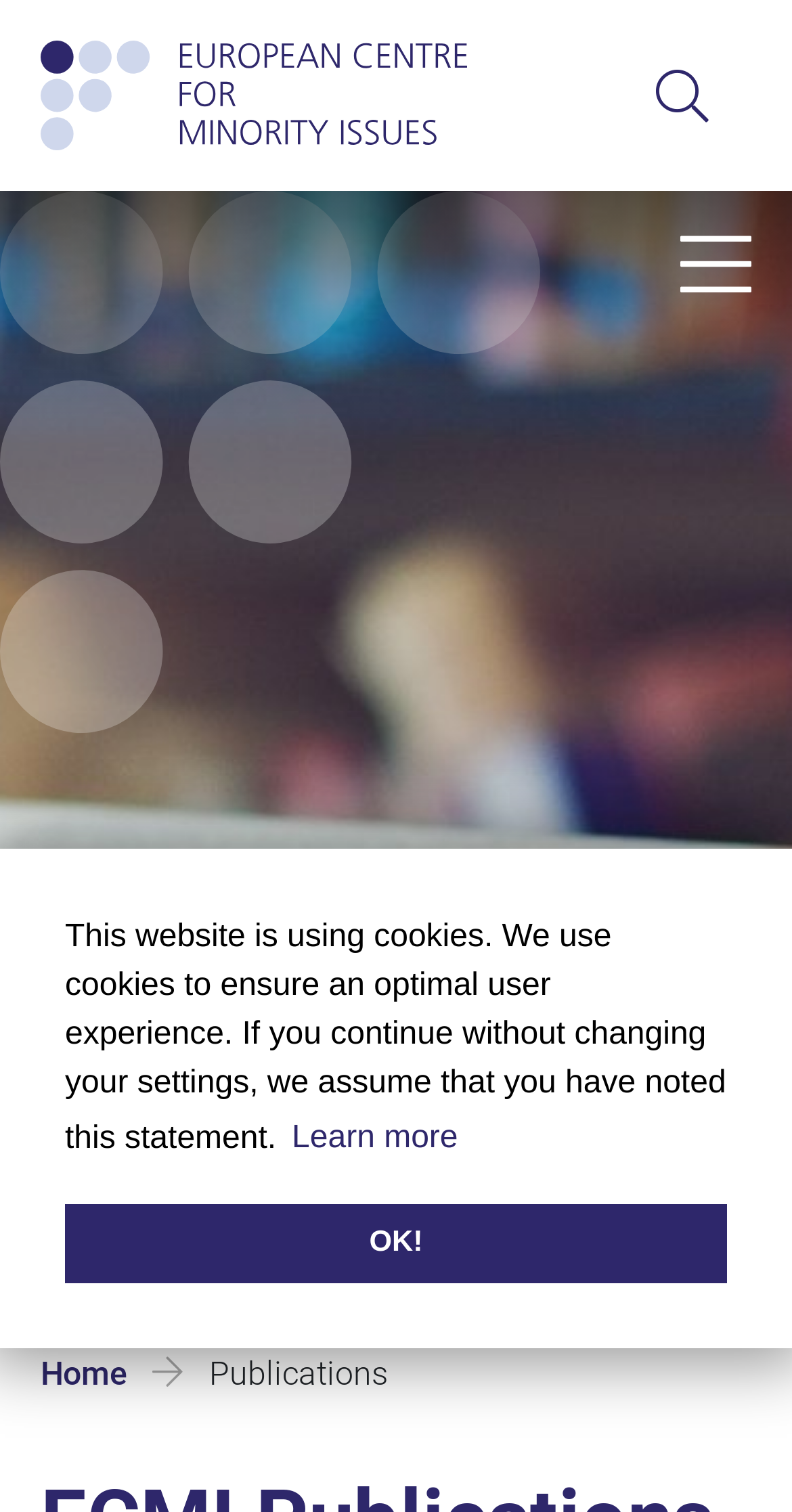Please identify the bounding box coordinates of the area that needs to be clicked to follow this instruction: "go to the centre".

[0.0, 0.209, 1.0, 0.274]